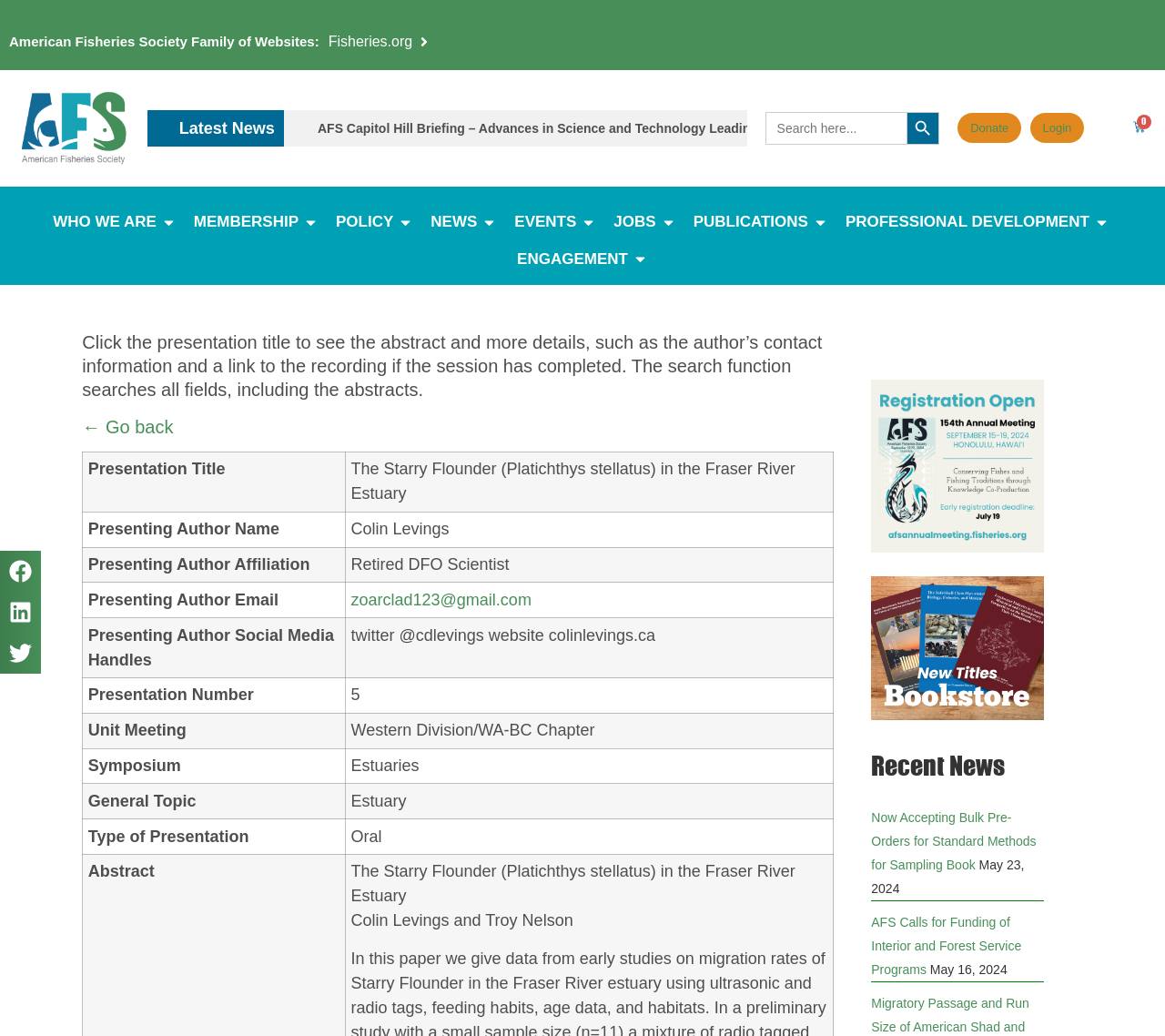Observe the image and answer the following question in detail: What is the name of the organization?

The name of the organization can be found at the top of the webpage, where it says 'American Fisheries Society Family of Websites:'.